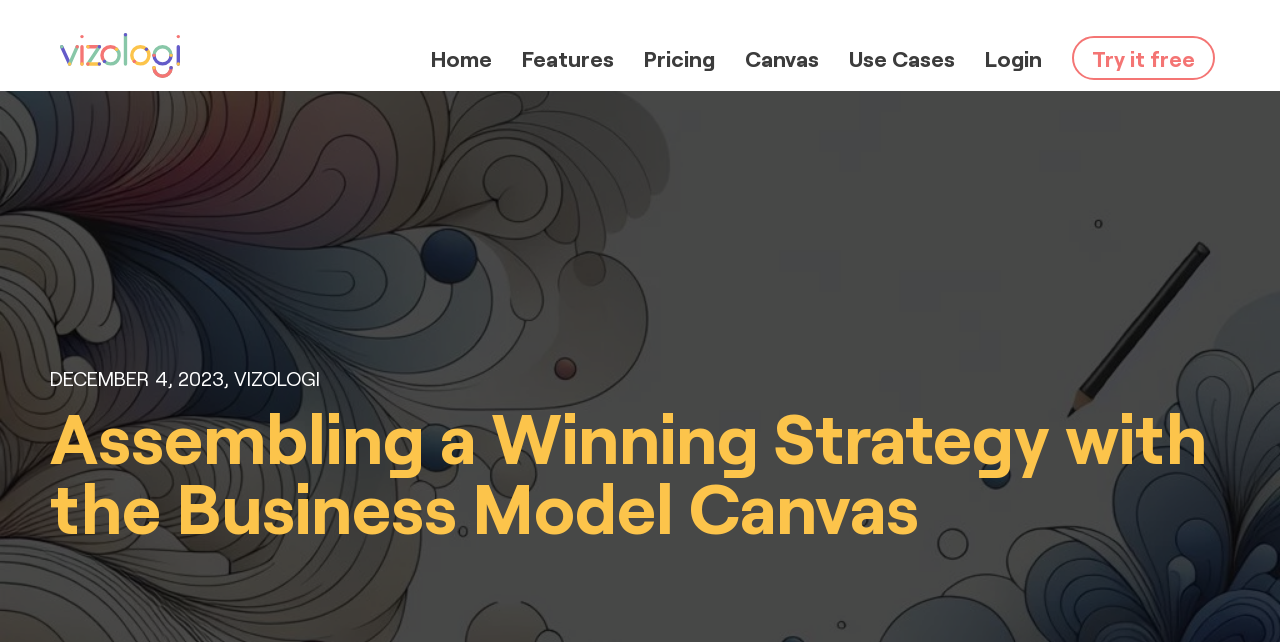Give a concise answer using one word or a phrase to the following question:
What is the date mentioned on the webpage?

December 4, 2023